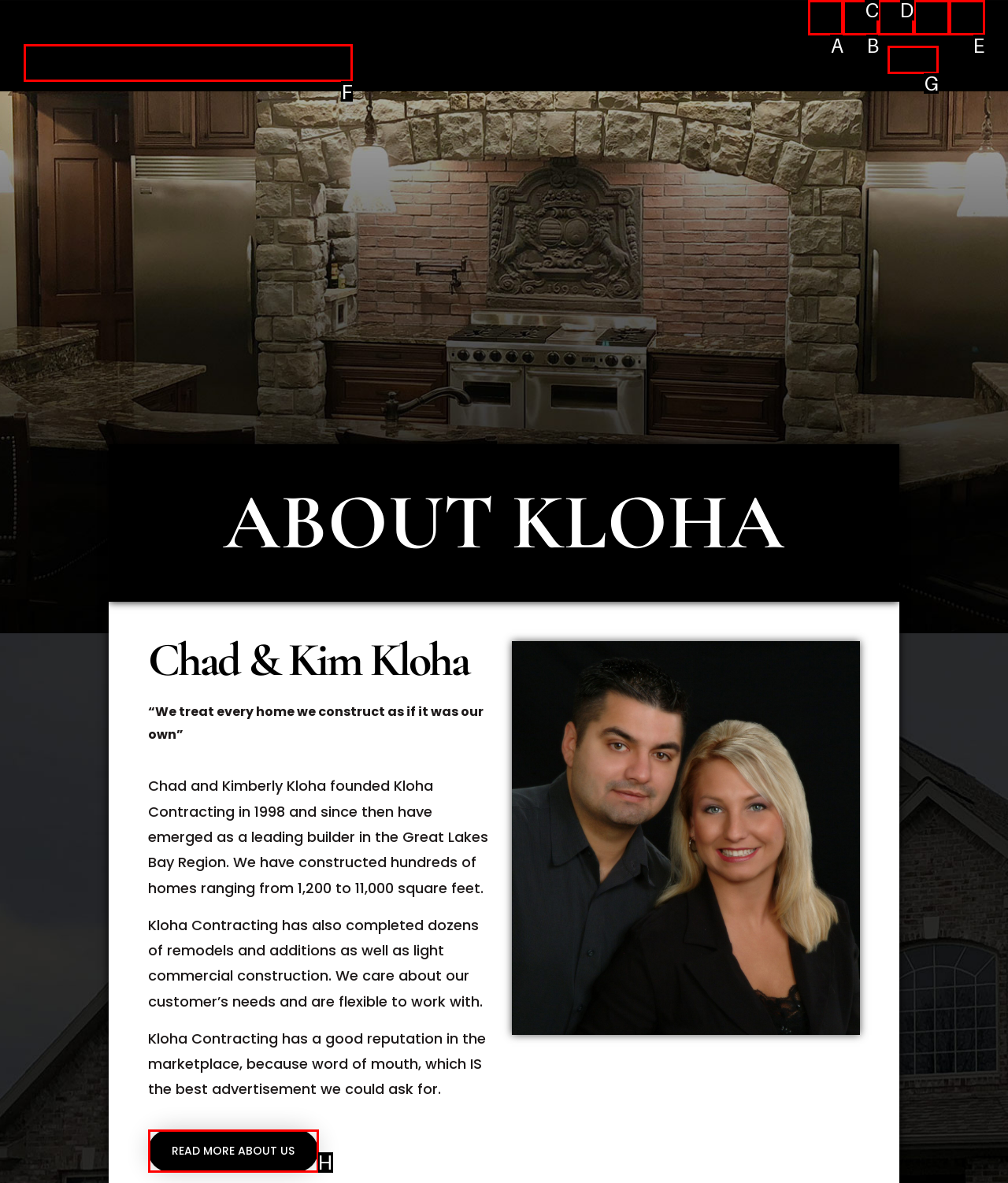Identify the HTML element you need to click to achieve the task: Open the menu. Respond with the corresponding letter of the option.

G